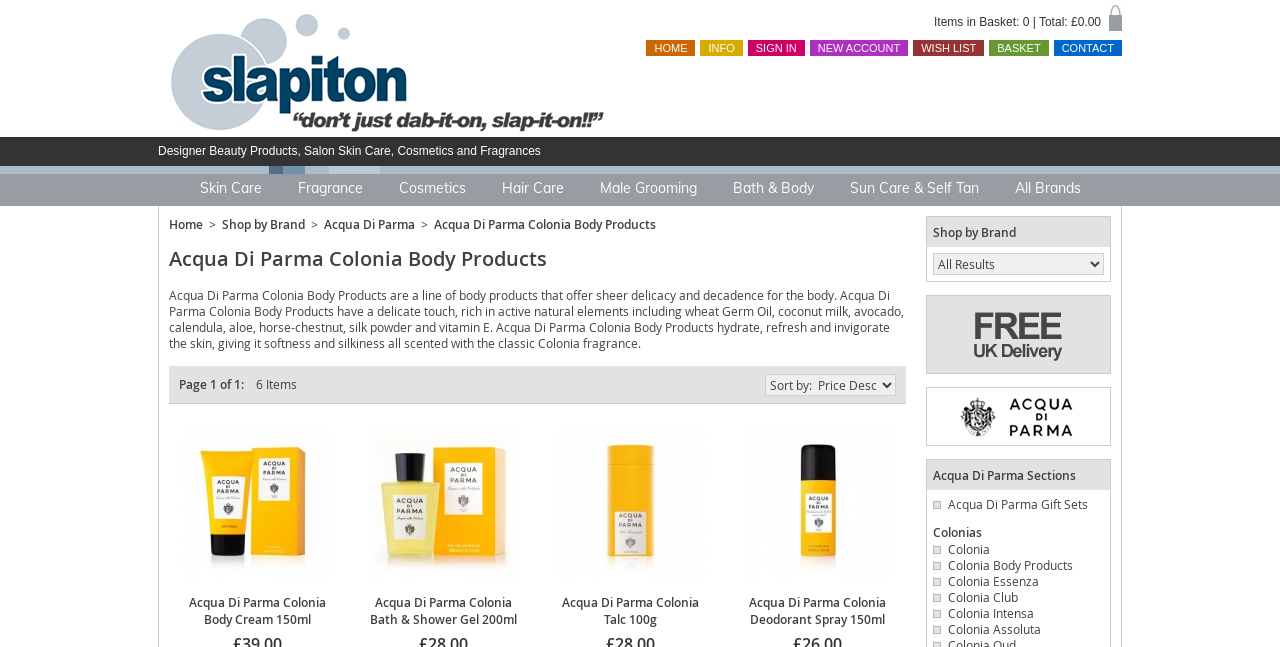Highlight the bounding box of the UI element that corresponds to this description: "Agree and close".

None